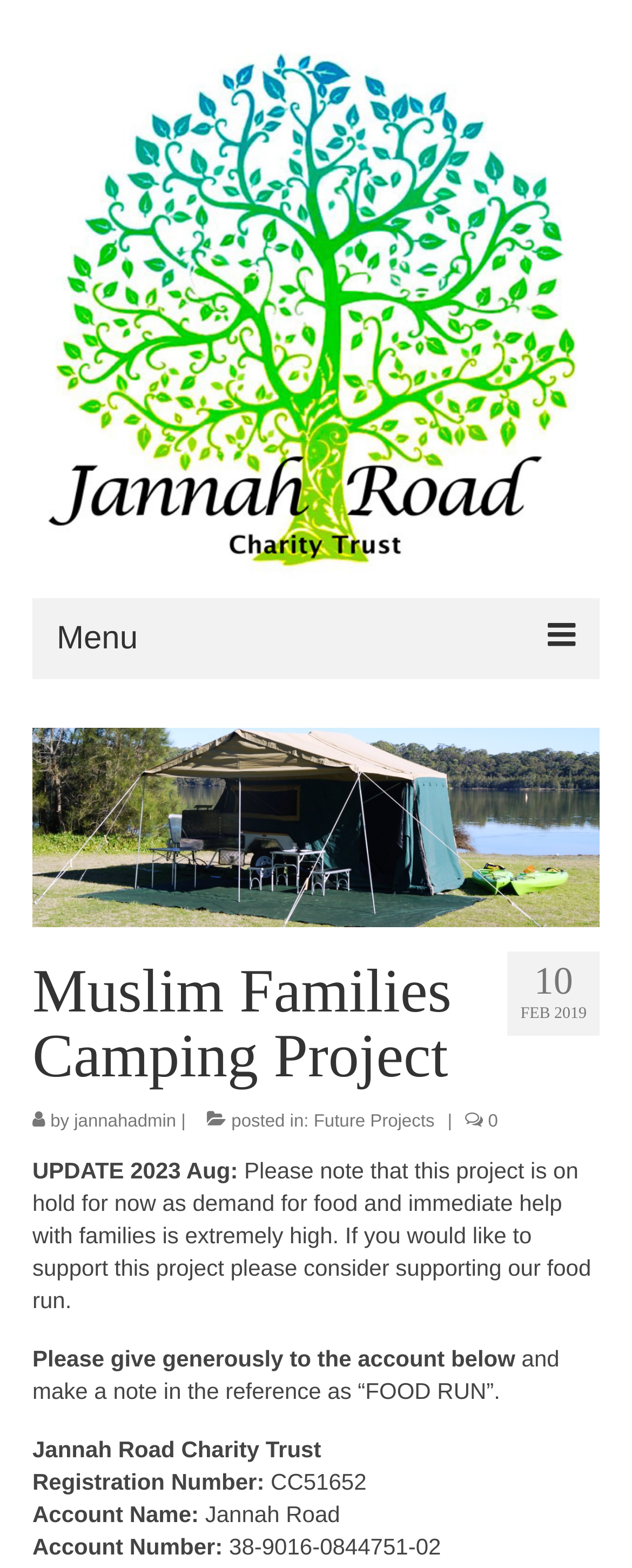Respond to the question below with a single word or phrase:
What is the registration number of the charity trust?

CC51652